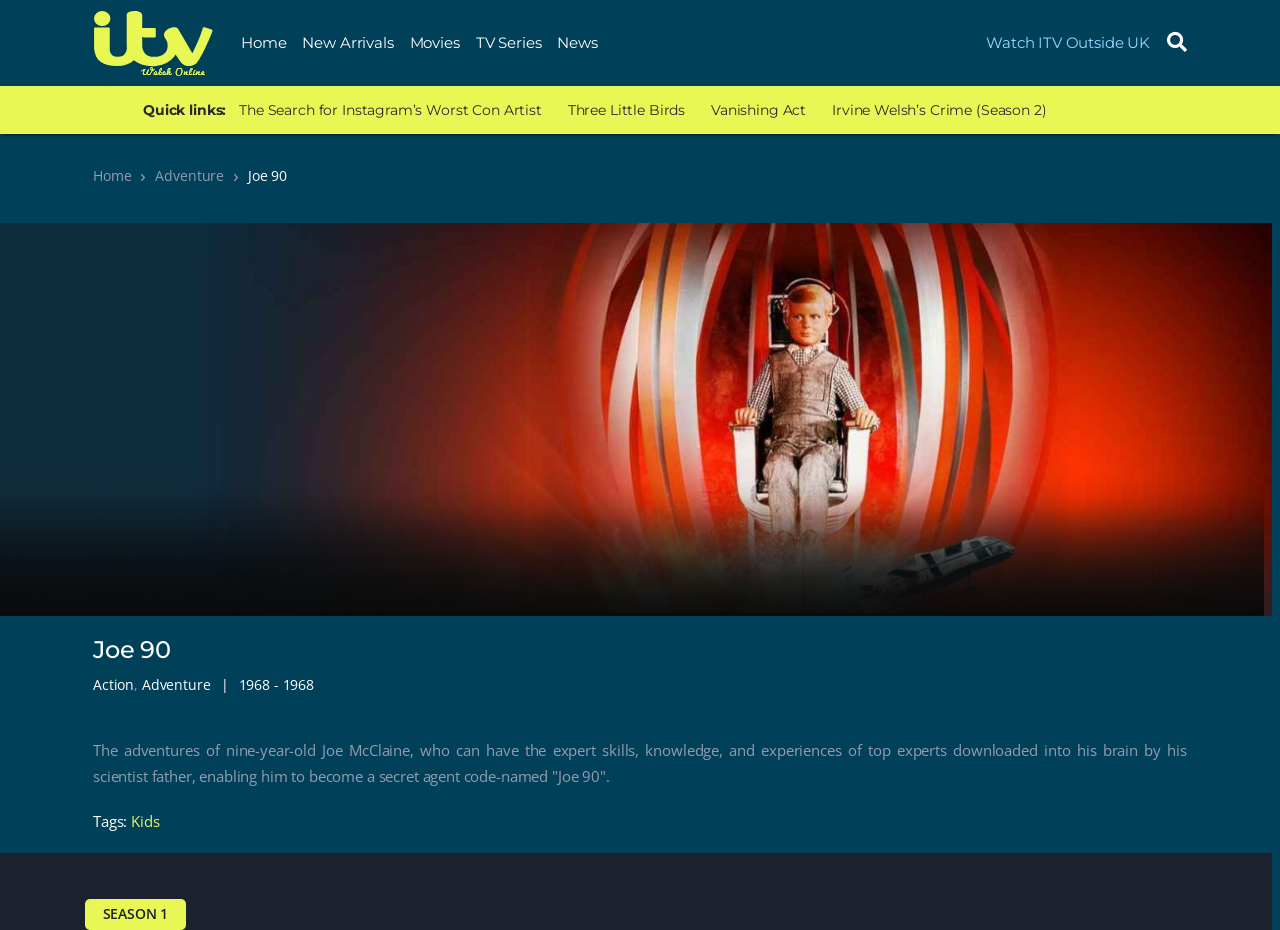Please specify the bounding box coordinates for the clickable region that will help you carry out the instruction: "watch Joe 90".

[0.073, 0.684, 0.756, 0.715]